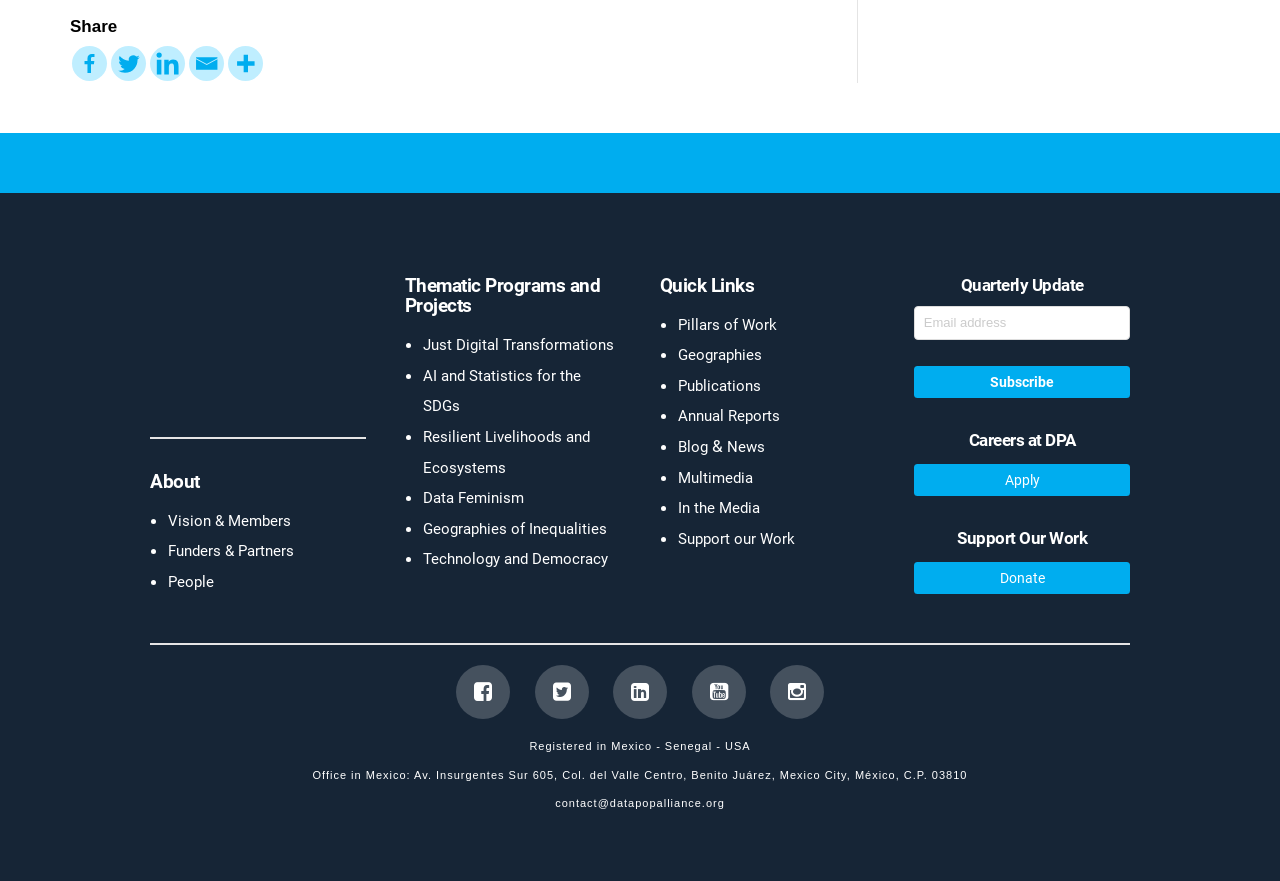What are the social media platforms available for sharing?
Please answer the question with a detailed response using the information from the screenshot.

The social media platforms available for sharing can be found in the top-left corner of the webpage, where there are links to 'Facebook', 'Twitter', 'Linkedin', and 'Email', indicating that users can share content on these platforms.